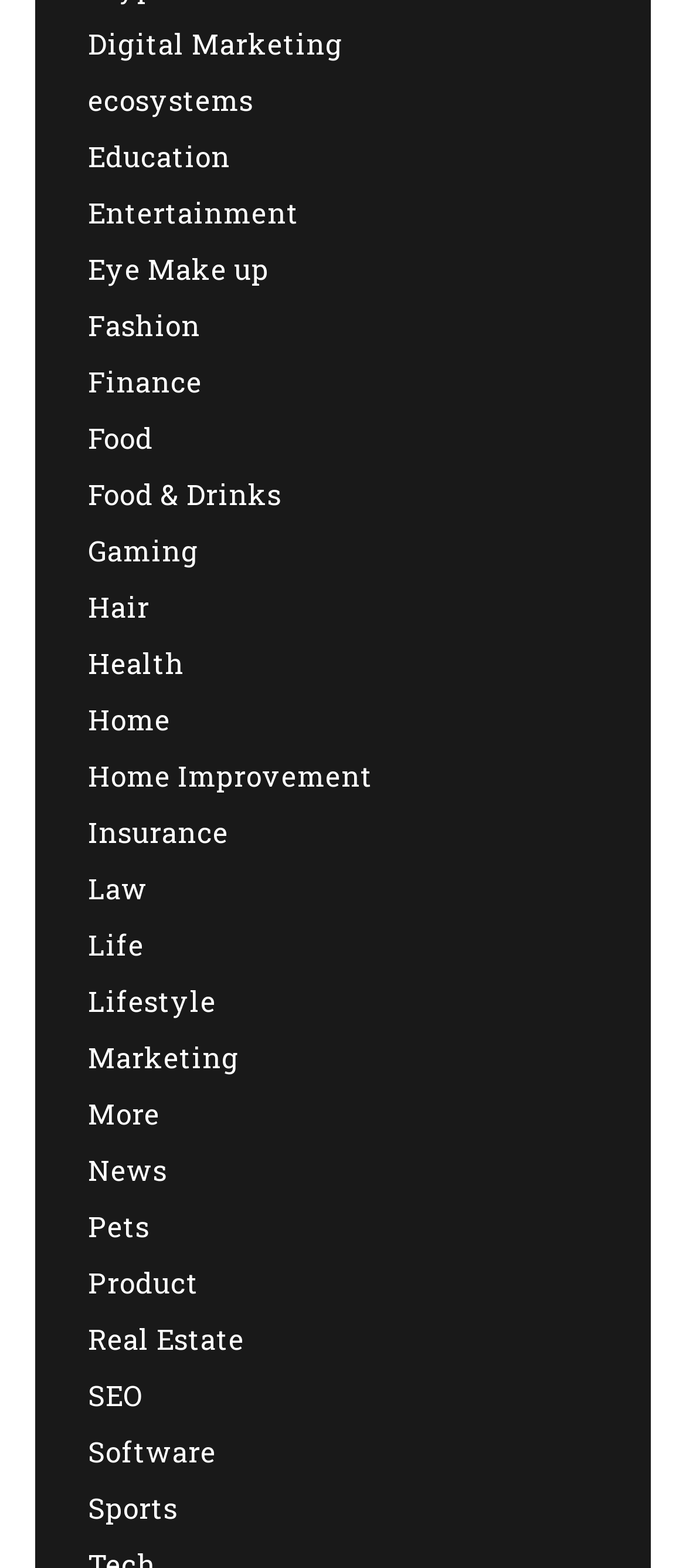Locate the bounding box coordinates of the clickable area to execute the instruction: "View conversations". Provide the coordinates as four float numbers between 0 and 1, represented as [left, top, right, bottom].

None